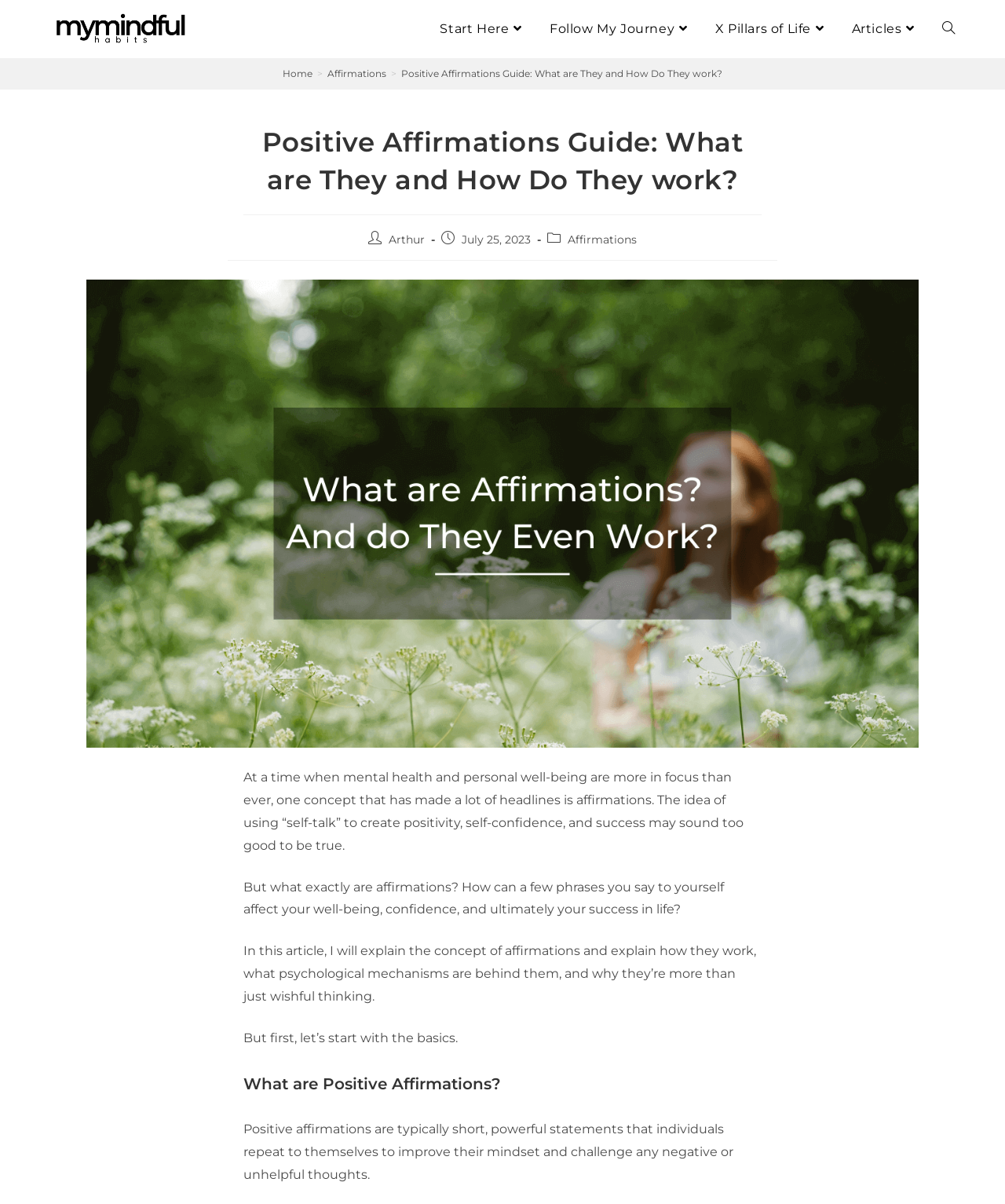Locate and provide the bounding box coordinates for the HTML element that matches this description: "Articles".

[0.836, 0.0, 0.926, 0.048]